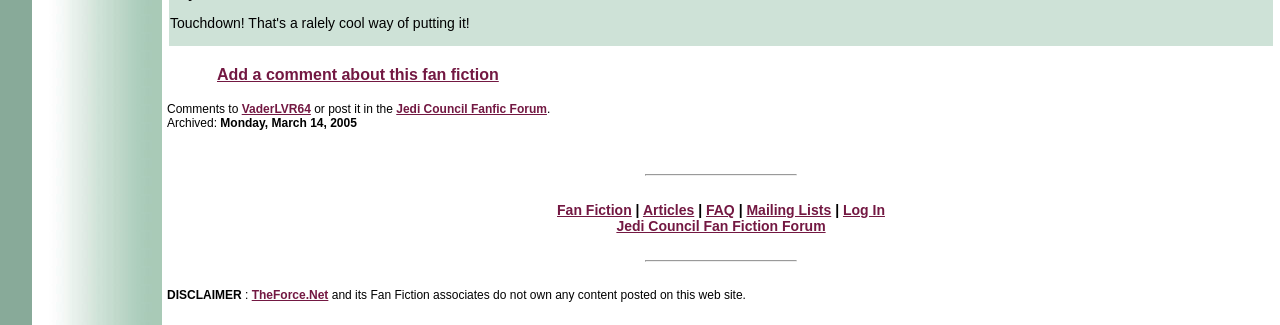Could you determine the bounding box coordinates of the clickable element to complete the instruction: "Go to the Fan Fiction page"? Provide the coordinates as four float numbers between 0 and 1, i.e., [left, top, right, bottom].

[0.435, 0.622, 0.494, 0.671]